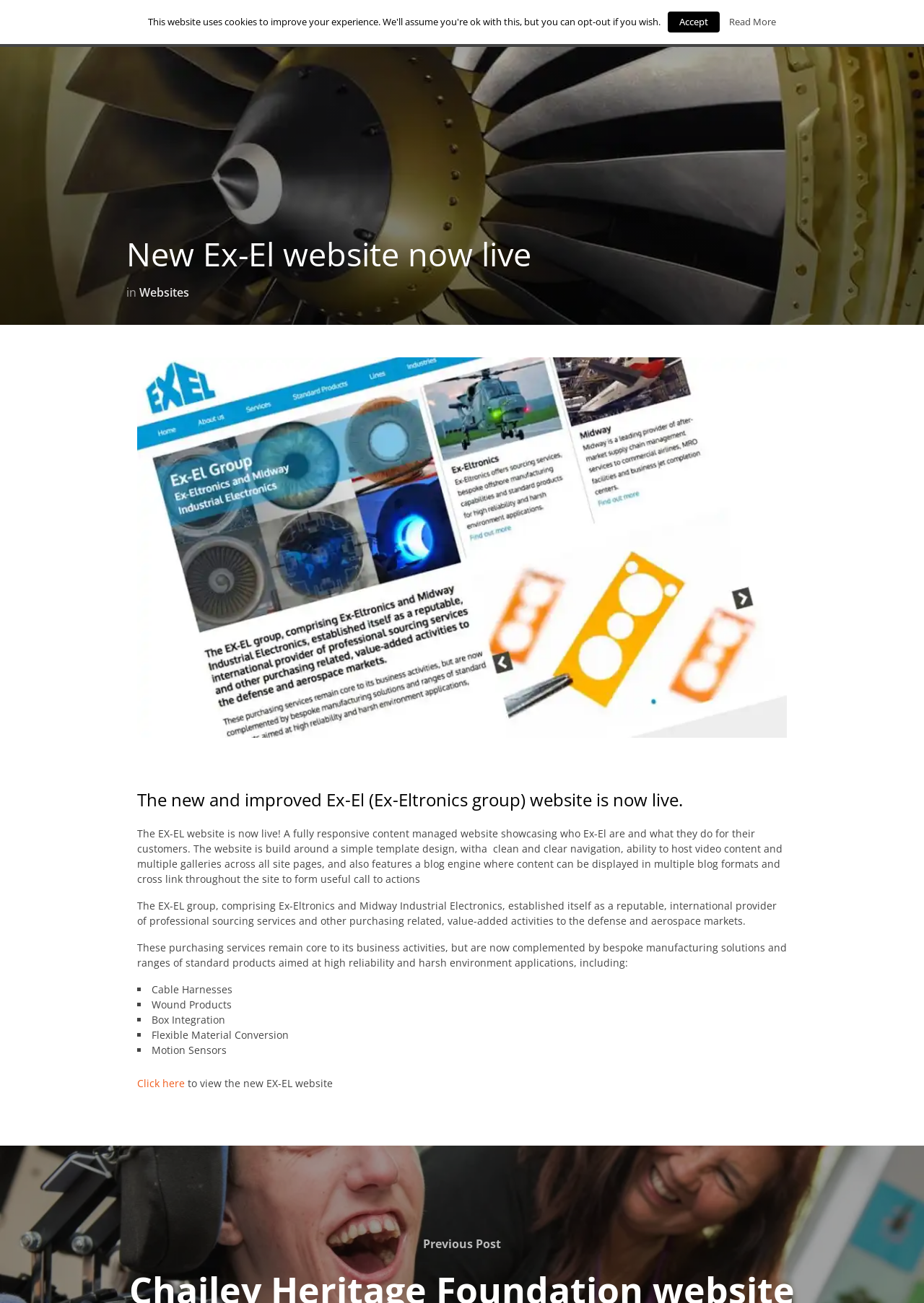What is the relationship between Ex-El and Midway Industrial Electronics?
Can you give a detailed and elaborate answer to the question?

Ex-El and Midway Industrial Electronics are part of the same group, known as the Ex-El group. This is stated in the paragraph of text below the heading, which describes the Ex-El group as a reputable provider of professional sourcing services and other purchasing-related activities.